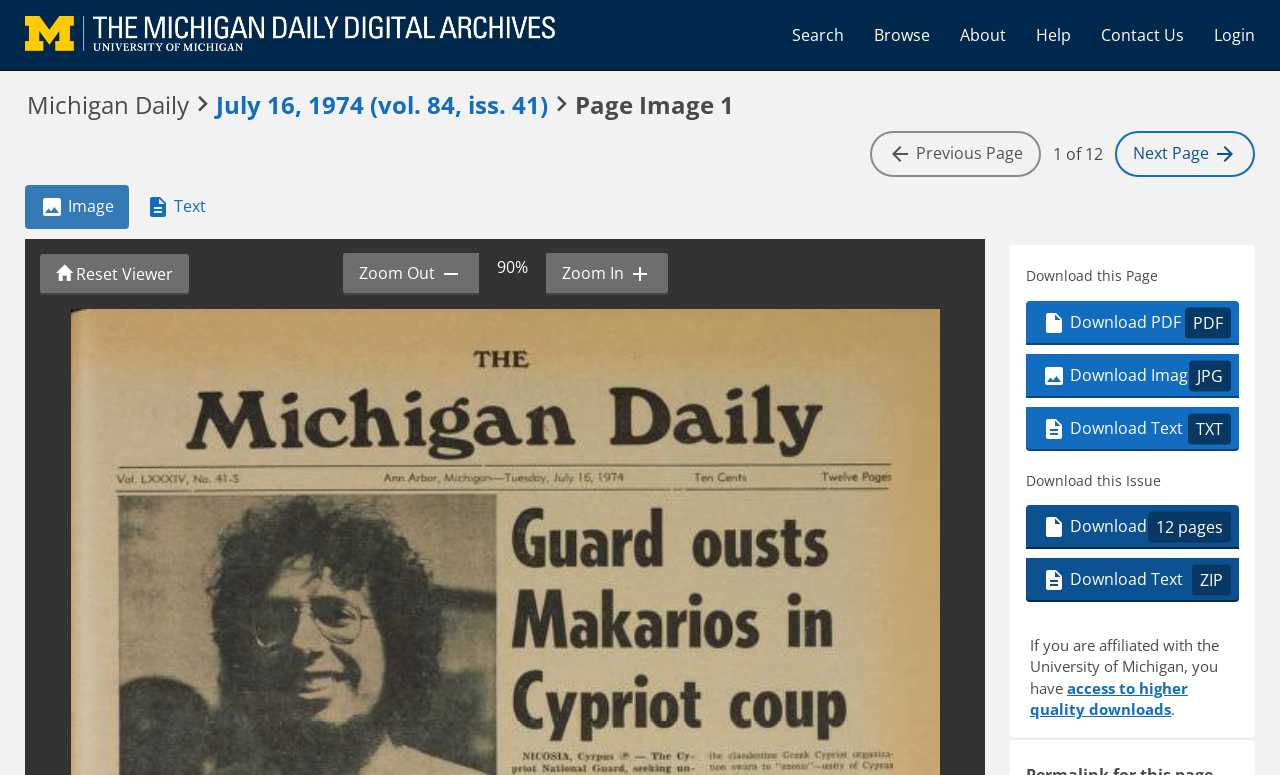Craft a detailed narrative of the webpage's structure and content.

The webpage is an archive of the Michigan Daily publication from July 16, 1974, volume 84, issue 41, displaying Image 1 of 12. At the top left, there is a link to "The Michigan Daily Digital Archives" accompanied by an image with the same name. To the right of this, there are five links: "Search", "Browse", "About", "Help", and "Contact Us", followed by a "Login" link at the top right corner.

Below these links, a heading displays the title "Michigan Daily July 16, 1974 (vol. 84, iss. 41) Page Image 1". Underneath this heading, there is a link to "July 16, 1974 (vol. 84, iss. 41)". 

In the middle of the page, there are navigation buttons: "Previous" on the left, "1 of 12" in the center, and "Next Page" on the right. Above these buttons, there is a tab list with two tabs: "Image" and "Text". 

Below the navigation buttons, there are zoom controls, including a "Reset Viewer" button, a "Zoom Out" button, a text displaying "90%", and a "Zoom In" button. 

On the right side of the page, there are three headings: "Page Options", "Download this Page", and "Download this Issue". Under "Download this Page", there are three links to download the page in different formats: PDF, JPG, and TXT. Under "Download this Issue", there are two links to download the entire issue in PDF and ZIP formats. 

At the bottom of the page, there is a paragraph of text explaining that users affiliated with the University of Michigan have access to higher-quality downloads, with a link to access these downloads.